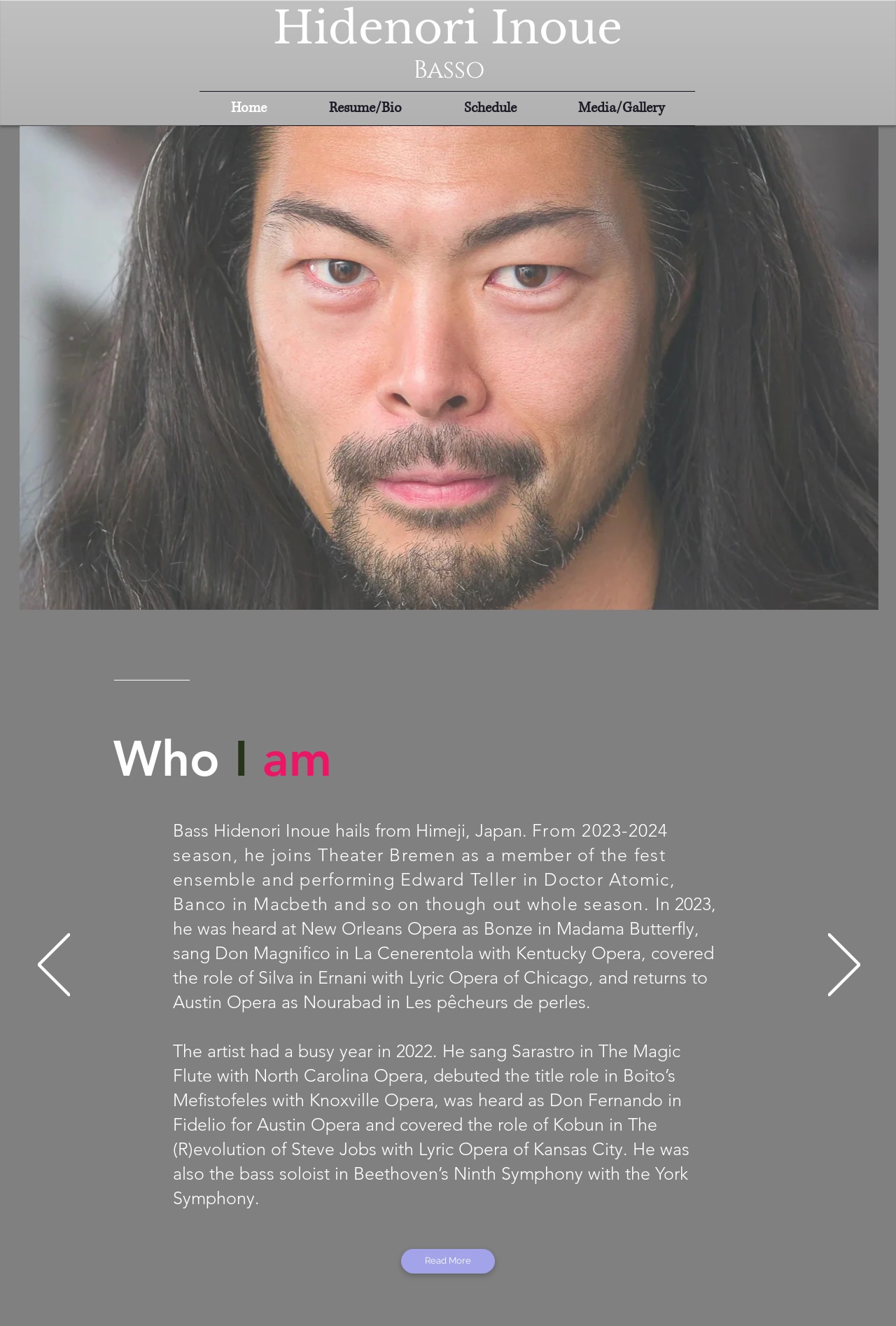Offer a meticulous description of the webpage's structure and content.

This webpage is the official website of Hidenori Inoue, an opera singer with a bass-baritone voice. At the top of the page, there is a heading with the singer's name, "Hidenori Inoue", followed by a smaller heading "Basso" below it. 

To the right of these headings, there is a navigation menu with links to different sections of the website, including "Home", "Resume/Bio", "Schedule", and "Media/Gallery". 

Below the navigation menu, there is a large region that takes up most of the page, which appears to be a slideshow. The slideshow has a button to play a video and two navigation buttons, "前の" (previous) and "次へ" (next), to navigate through the slides. 

Within the slideshow, there is a section that provides information about the singer. It starts with a heading "Who I am" and is followed by a brief biography that describes Hidenori Inoue's background and his performances in various operas. The biography is divided into several paragraphs, each describing his performances in different years. 

At the bottom of the biography section, there is a "Read More" link. Below the slideshow region, there is another navigation menu with a single link to "Slide 1".